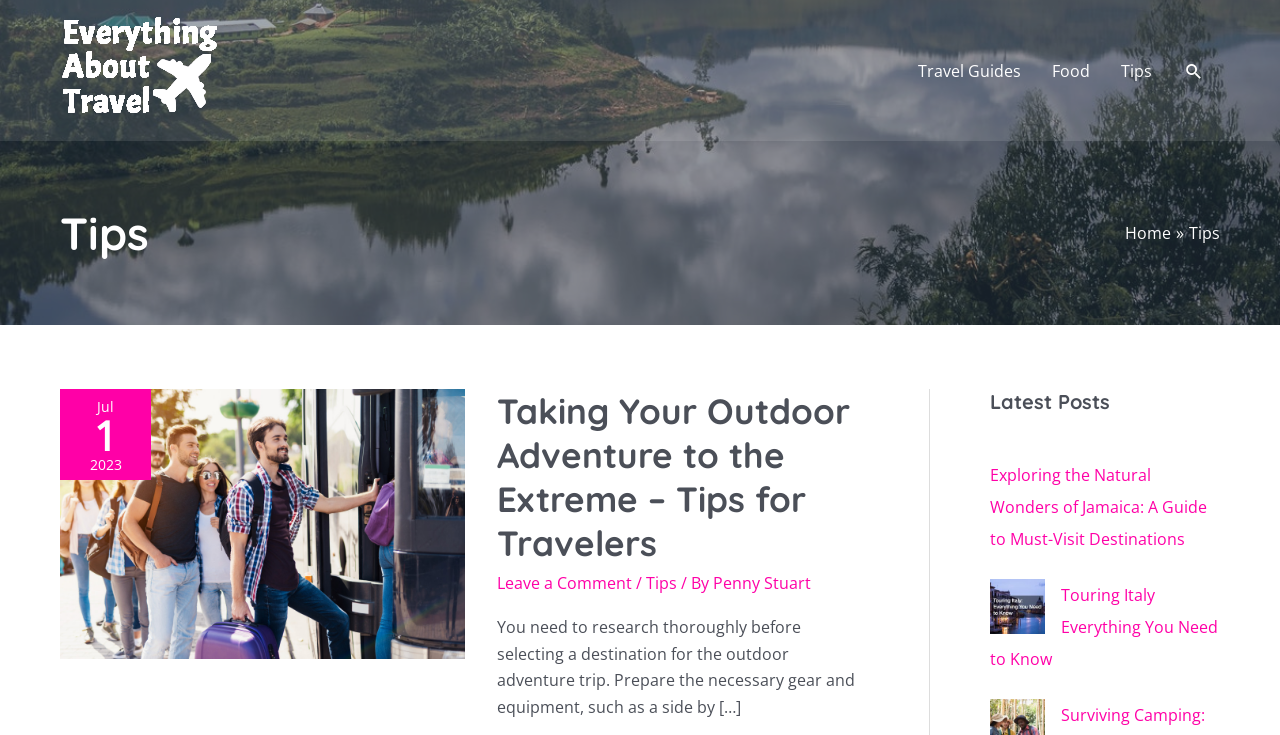What is the purpose of the 'Search icon link'?
Based on the visual, give a brief answer using one word or a short phrase.

Search